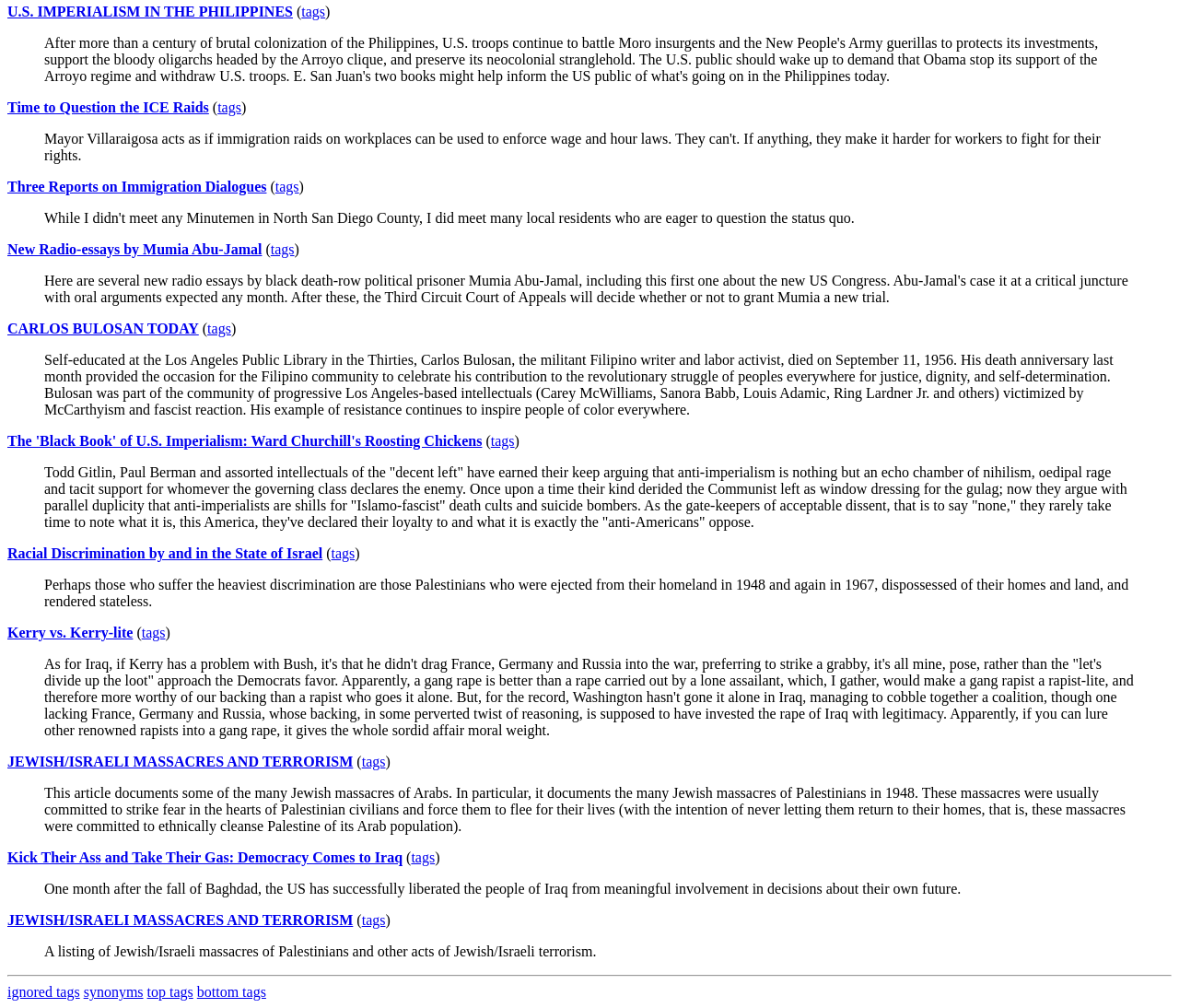Locate the bounding box of the user interface element based on this description: "tags".

[0.256, 0.004, 0.276, 0.019]